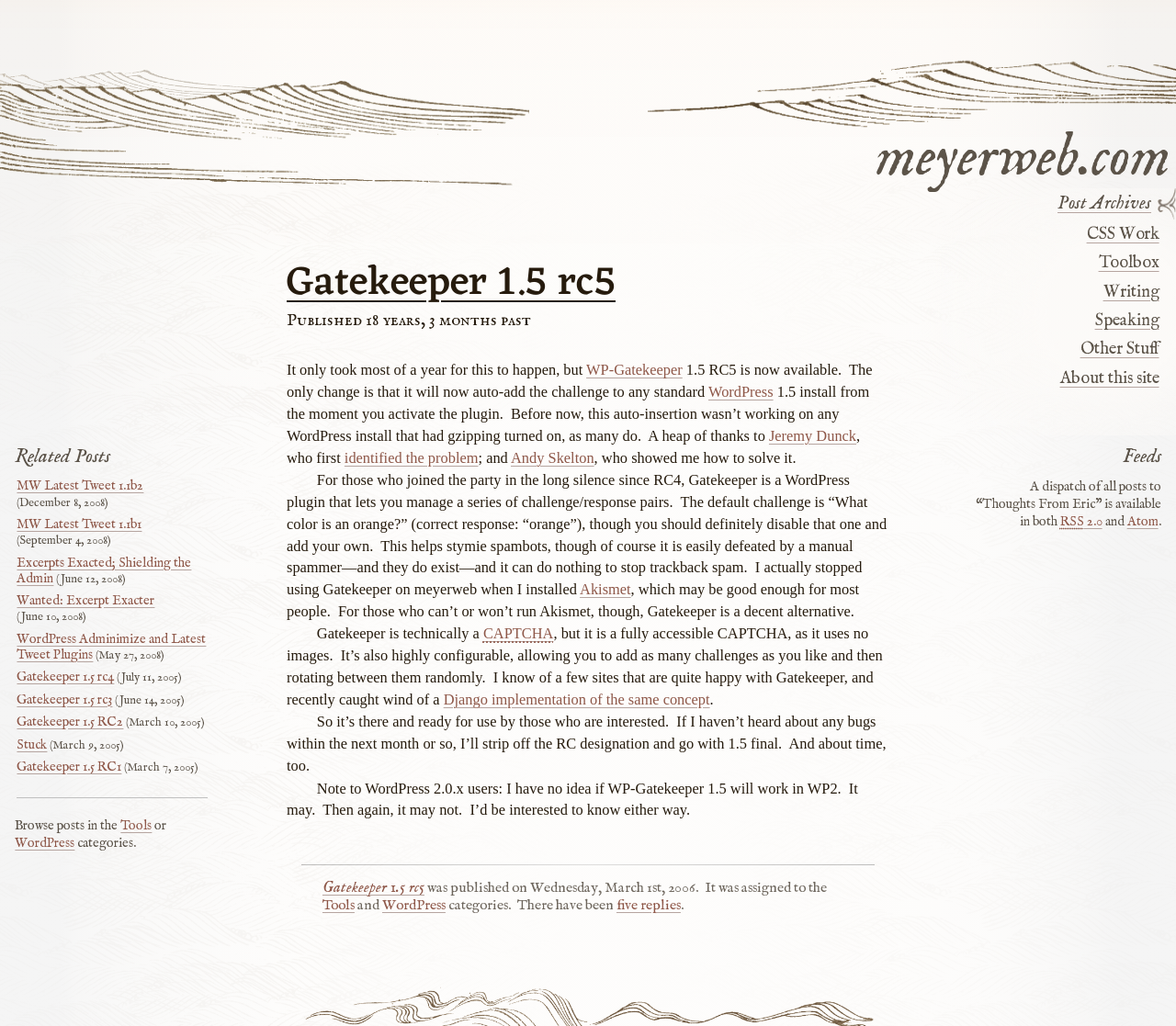Find the bounding box coordinates of the clickable region needed to perform the following instruction: "visit the Toolbox page". The coordinates should be provided as four float numbers between 0 and 1, i.e., [left, top, right, bottom].

[0.796, 0.246, 0.986, 0.266]